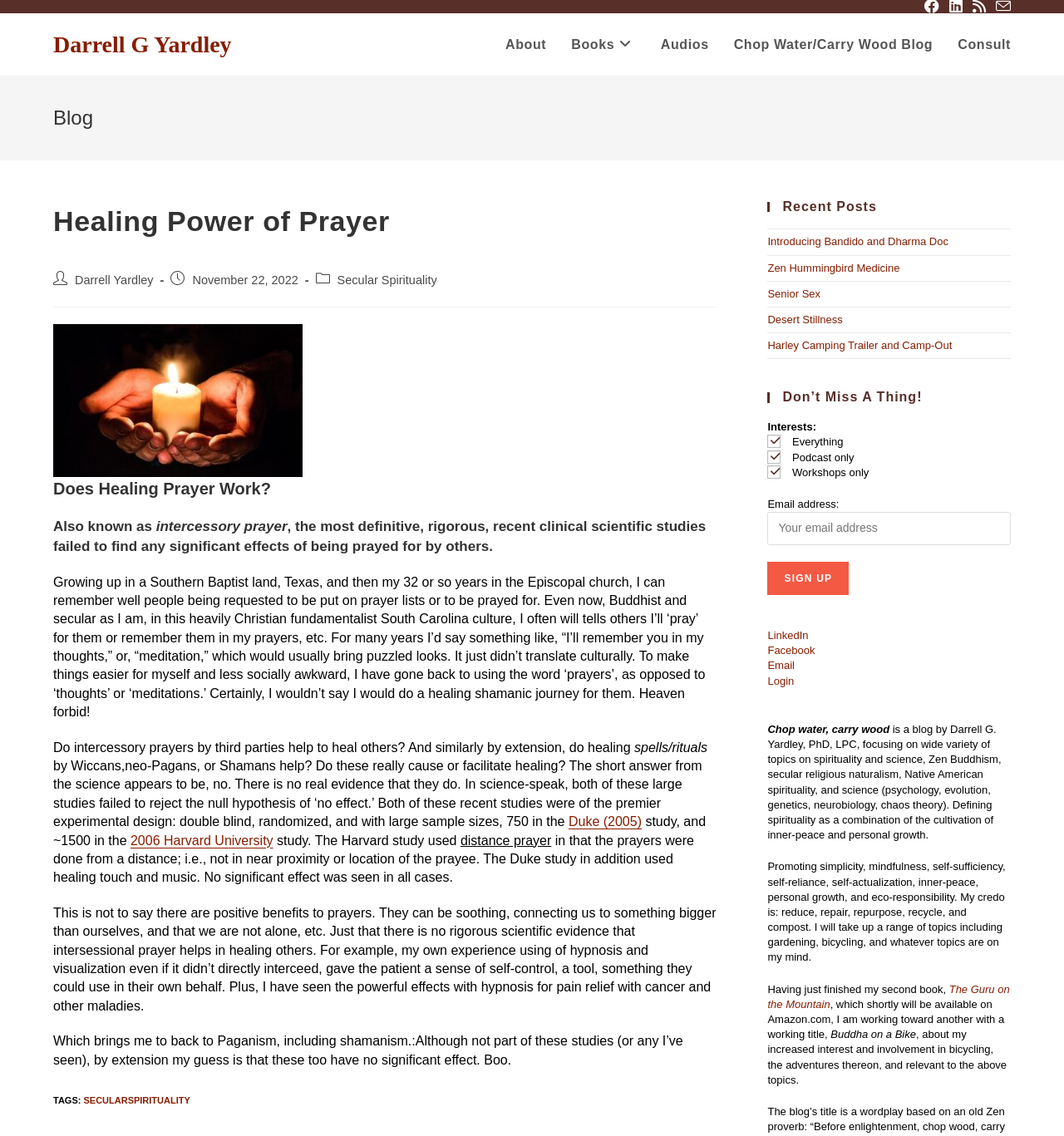Determine the bounding box coordinates for the area that should be clicked to carry out the following instruction: "Click the 'Consult' link".

[0.888, 0.012, 0.962, 0.067]